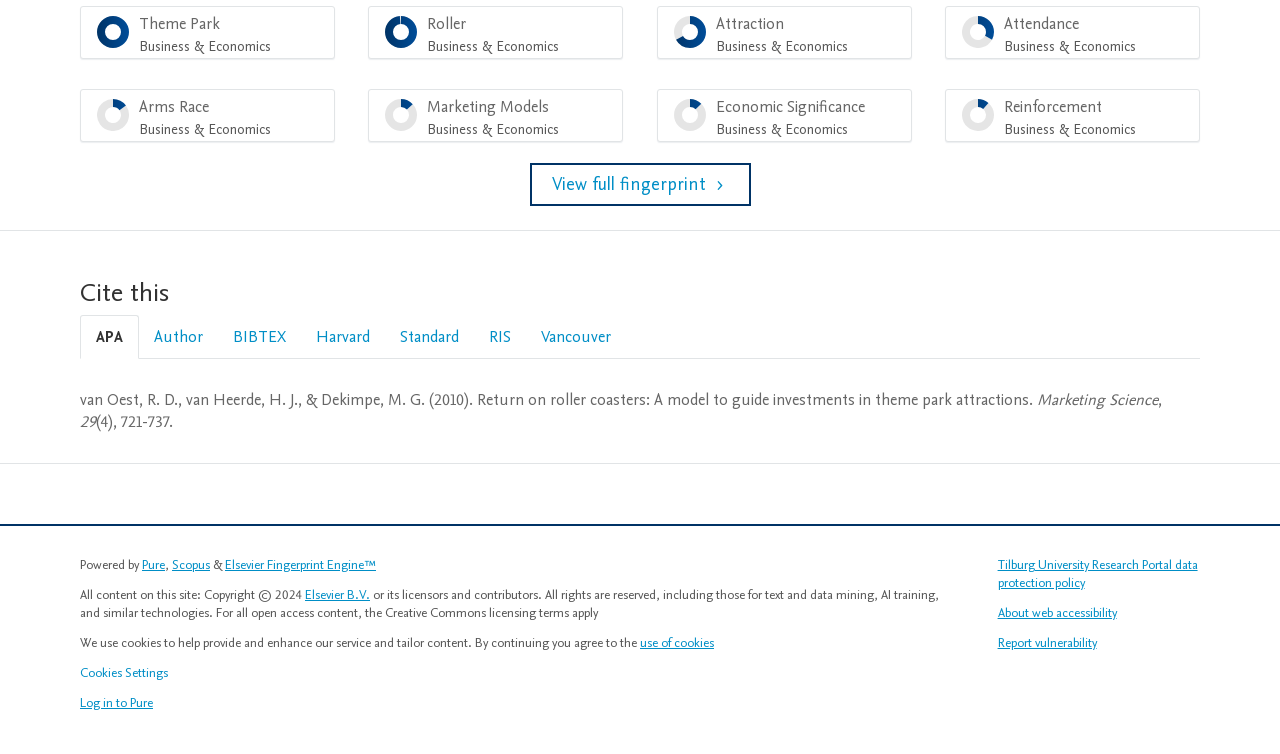Determine the bounding box coordinates of the target area to click to execute the following instruction: "View content in Vancouver style."

[0.411, 0.419, 0.489, 0.475]